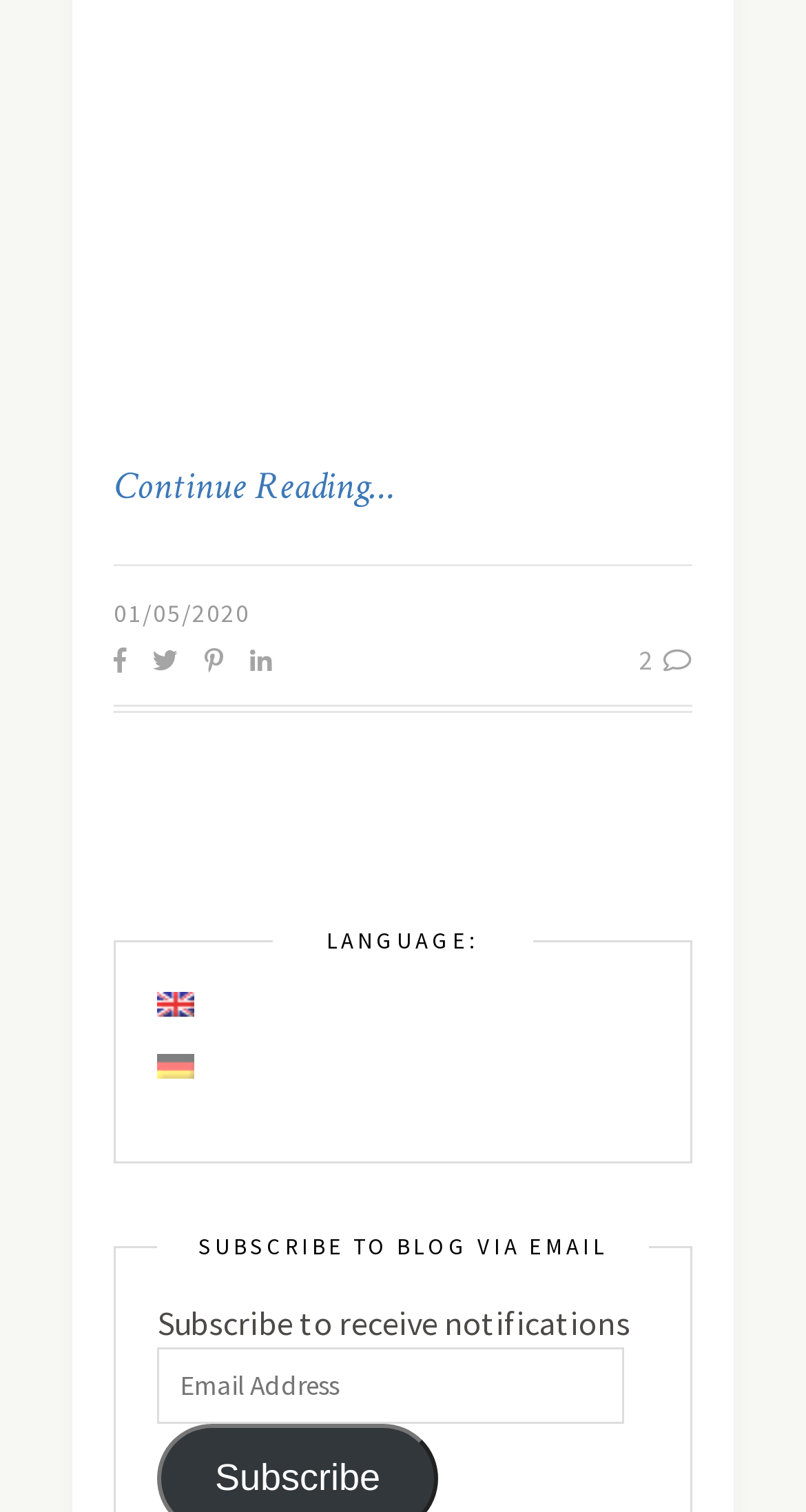Please reply to the following question with a single word or a short phrase:
What is the language of the blog?

English